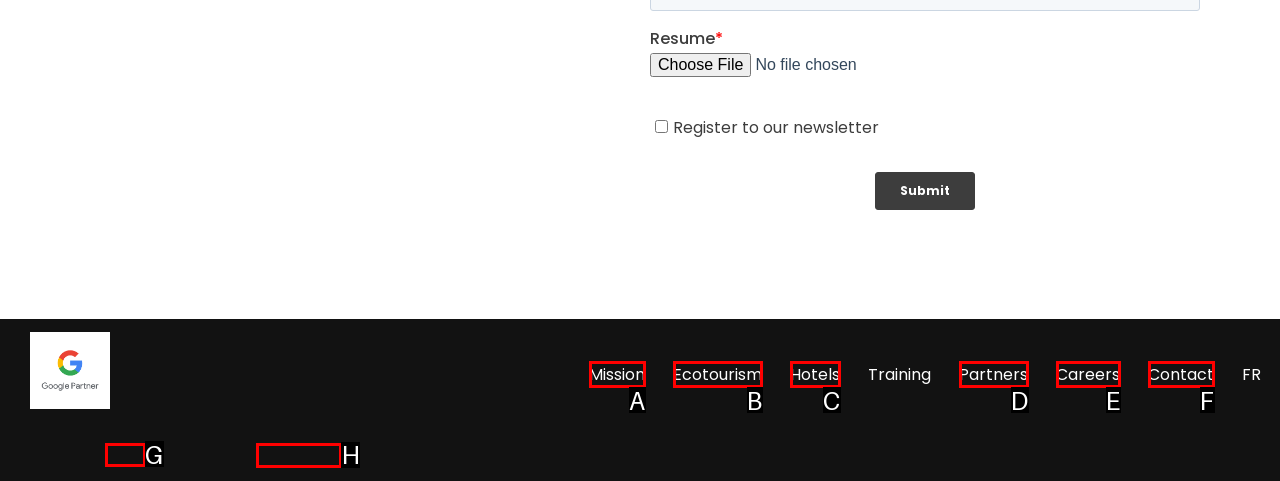Choose the HTML element to click for this instruction: go to the WordPress website Answer with the letter of the correct choice from the given options.

H